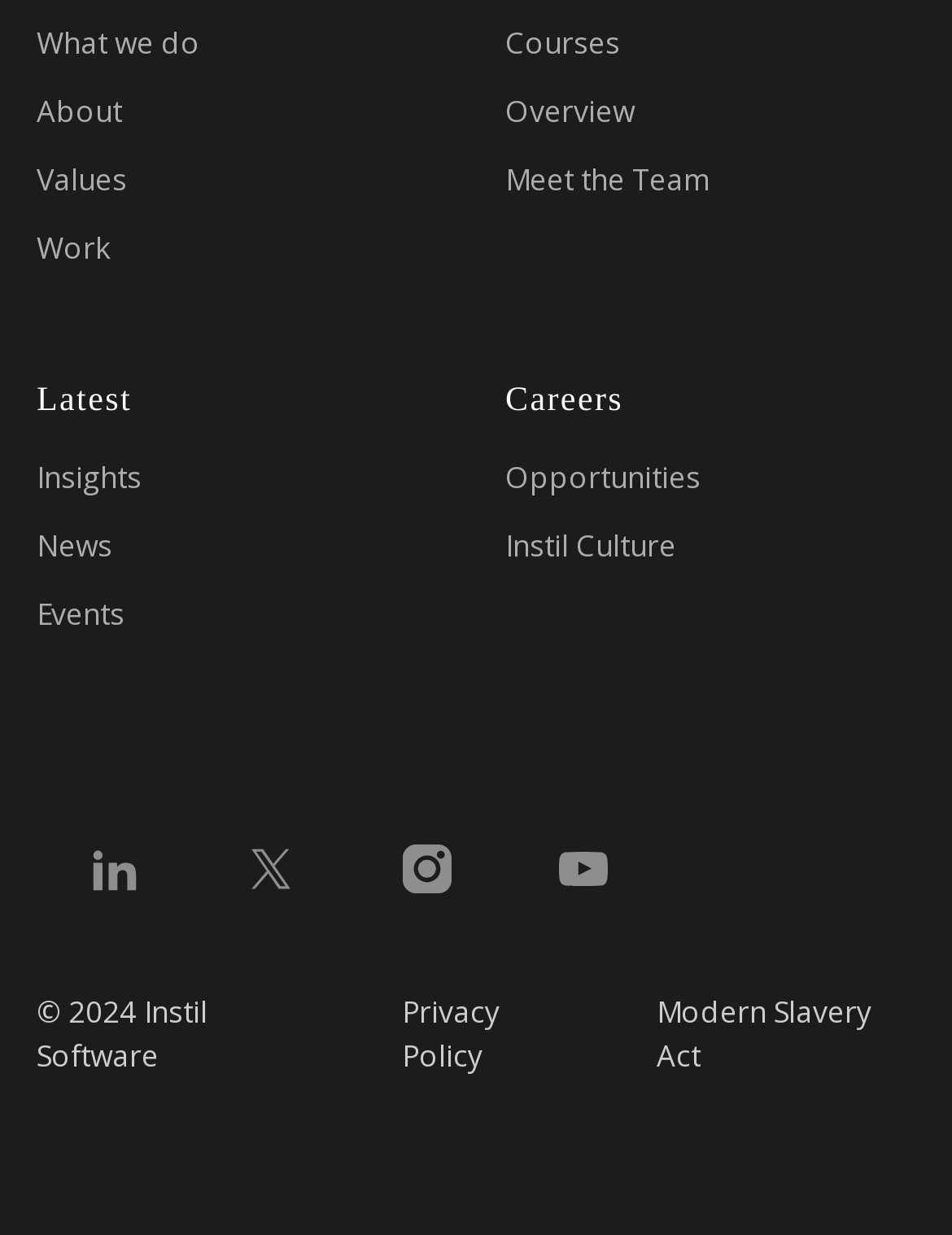How many social media links are there?
Using the picture, provide a one-word or short phrase answer.

5